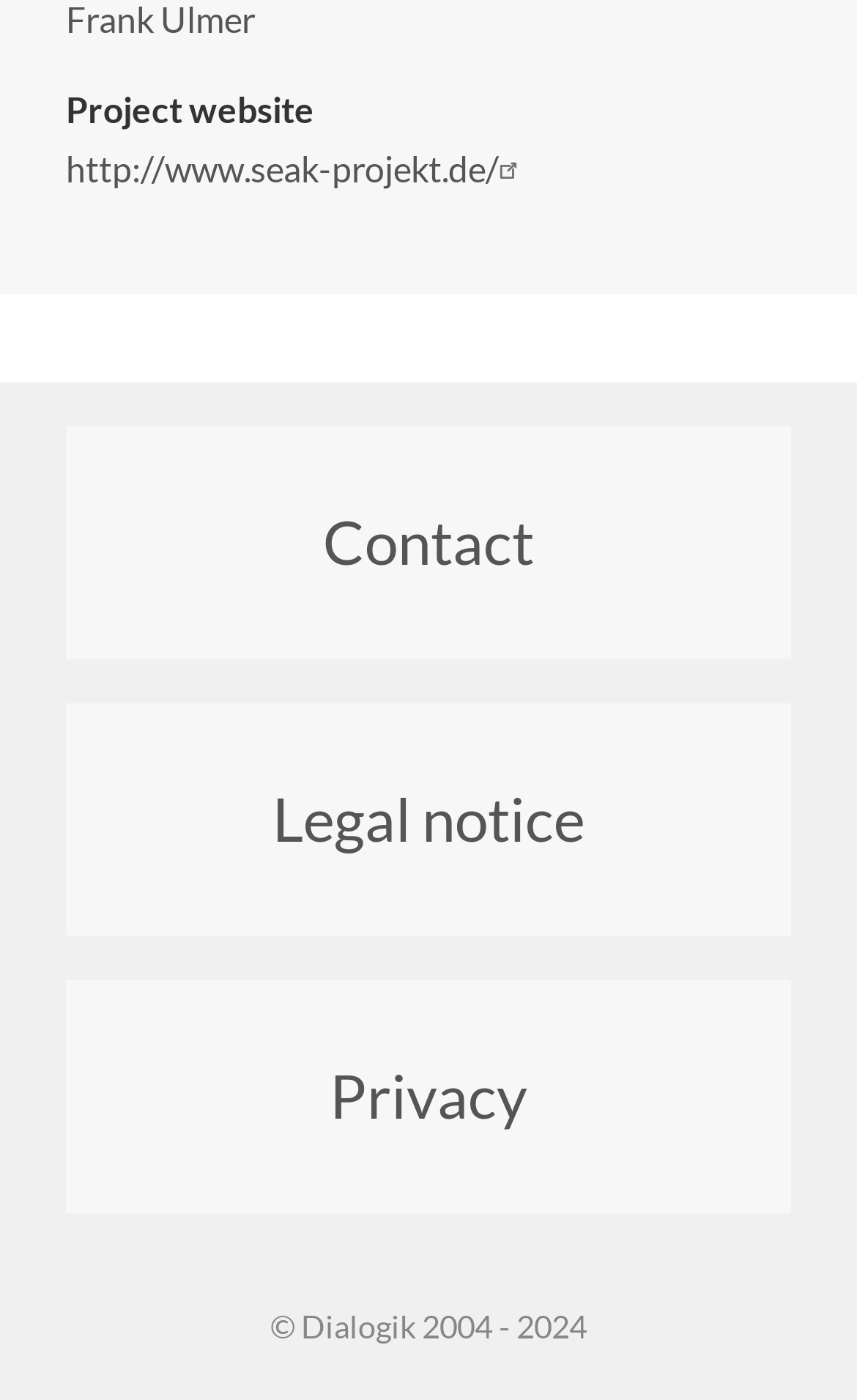Please provide a brief answer to the question using only one word or phrase: 
What is the name of the project website?

SEAK Projekt